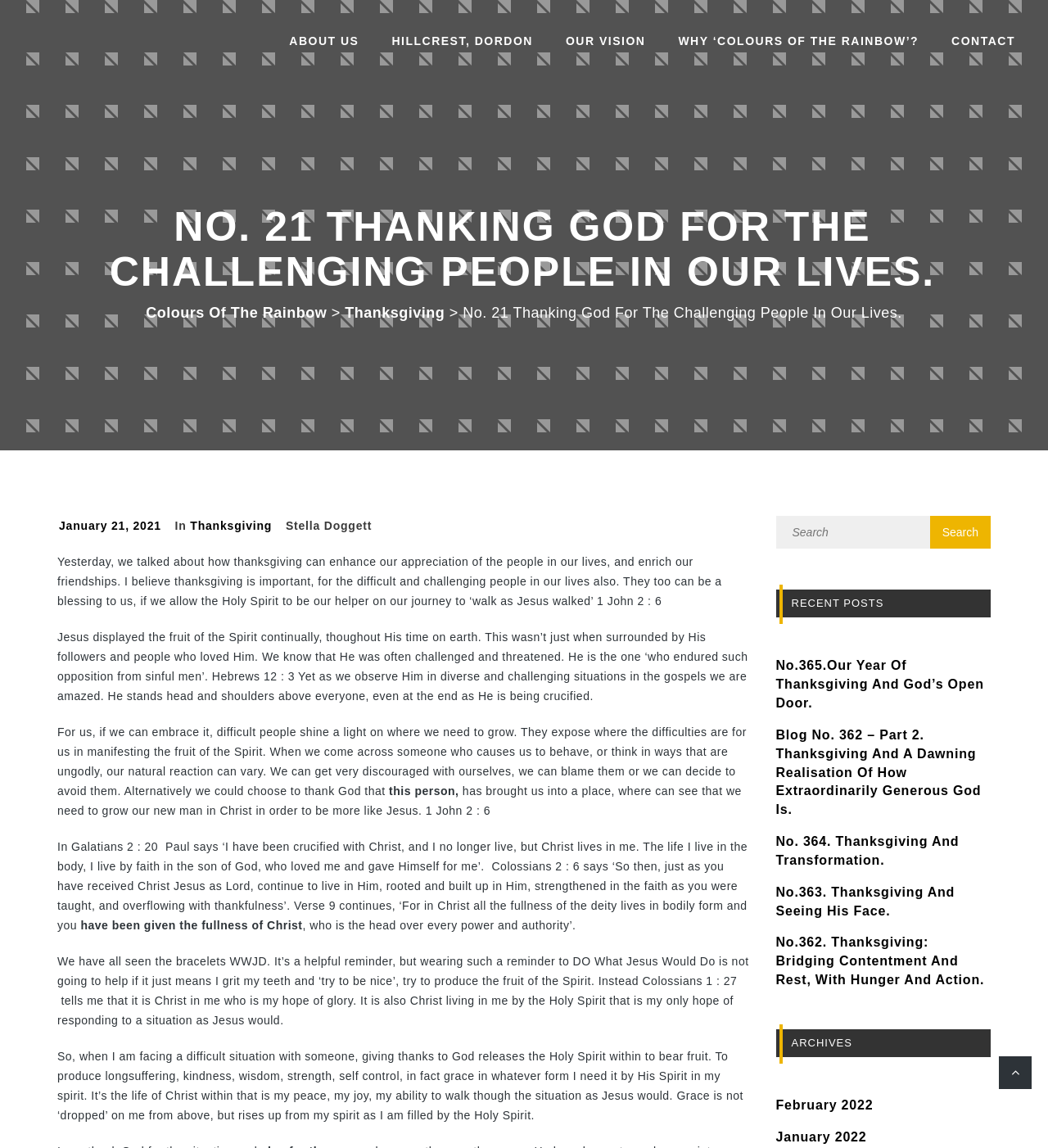Determine the bounding box coordinates for the area that needs to be clicked to fulfill this task: "Click the 'CONTACT' link". The coordinates must be given as four float numbers between 0 and 1, i.e., [left, top, right, bottom].

[0.892, 0.021, 0.969, 0.05]